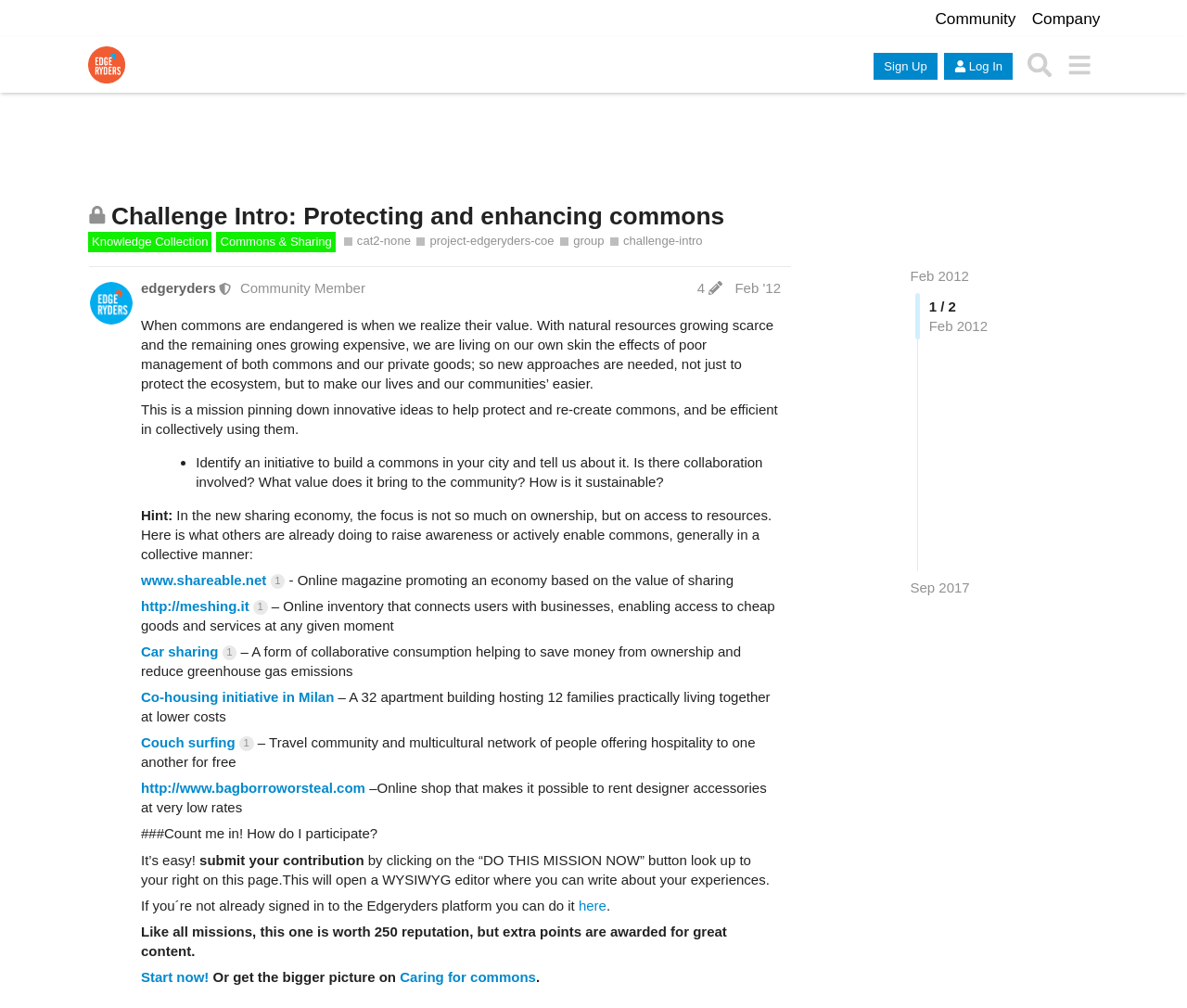Analyze the image and answer the question with as much detail as possible: 
What is the name of the community?

I found the answer by looking at the header section of the webpage, where it says 'Edgeryders' with an image logo next to it, indicating that it's the name of the community.